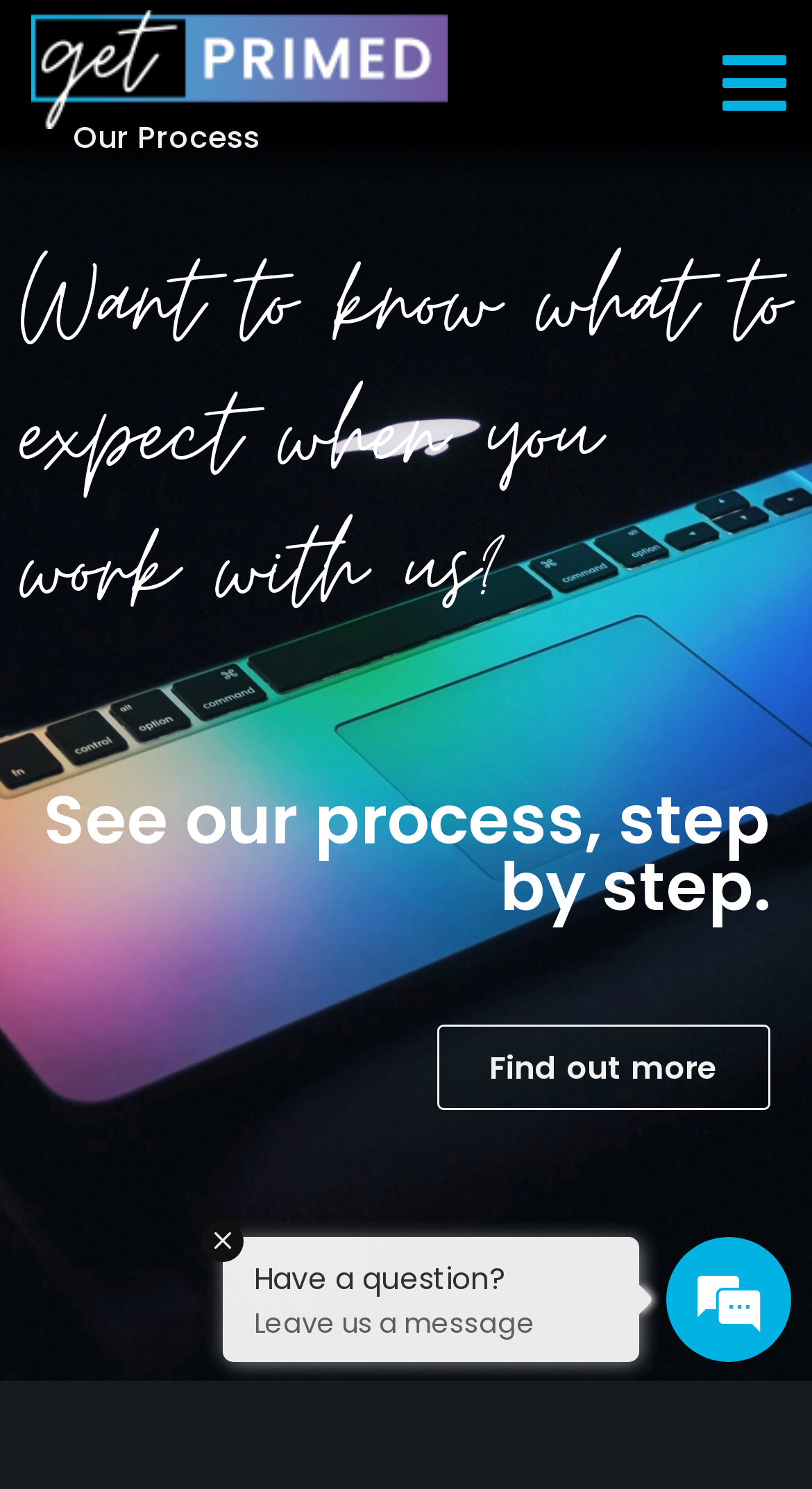Answer the following query with a single word or phrase:
What is the main topic of this webpage?

Our Process